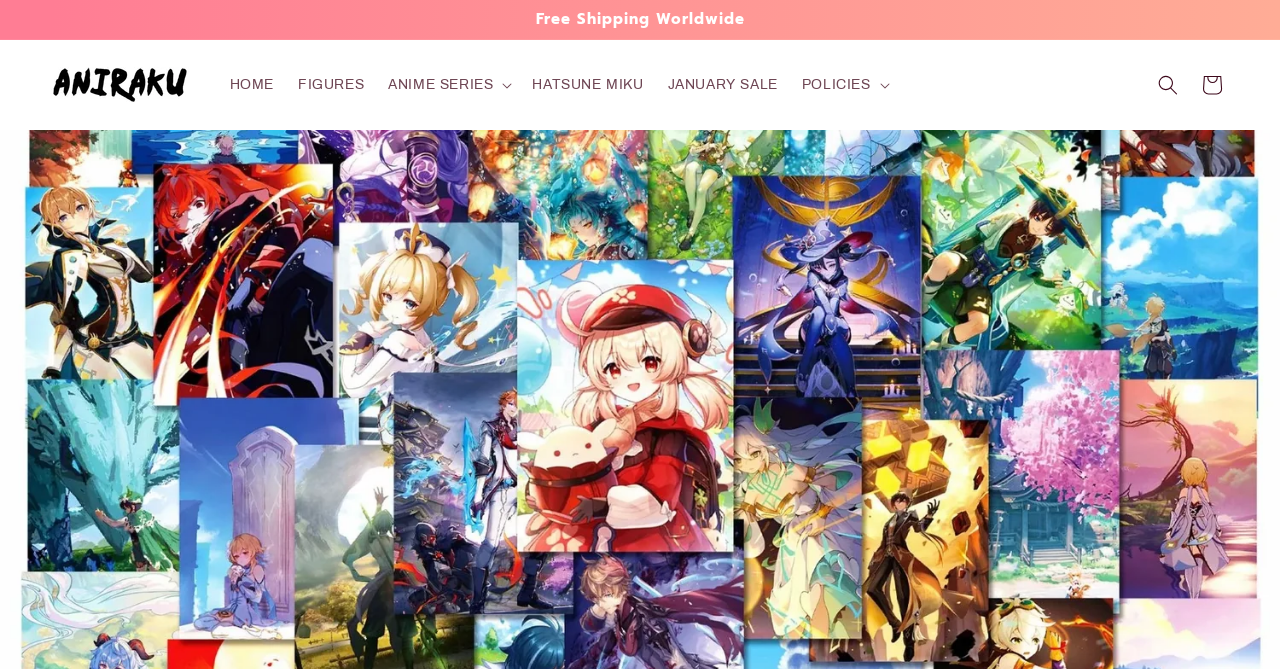Extract the main headline from the webpage and generate its text.

Exciting Trends and Upcoming Releases in the Anime Figure World - 2024 Edition